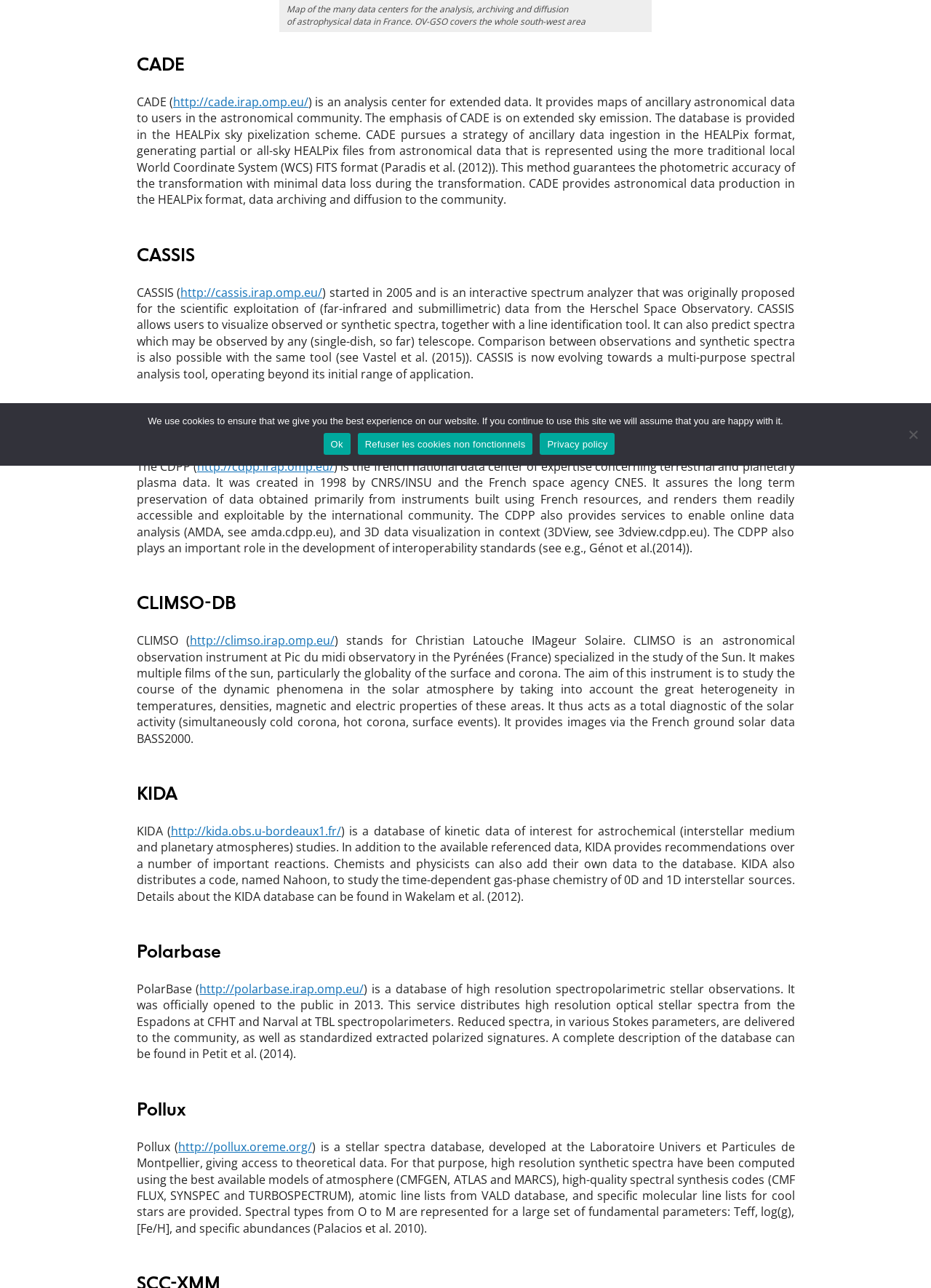Given the webpage screenshot and the description, determine the bounding box coordinates (top-left x, top-left y, bottom-right x, bottom-right y) that define the location of the UI element matching this description: http://cassis.irap.omp.eu/

[0.194, 0.221, 0.346, 0.233]